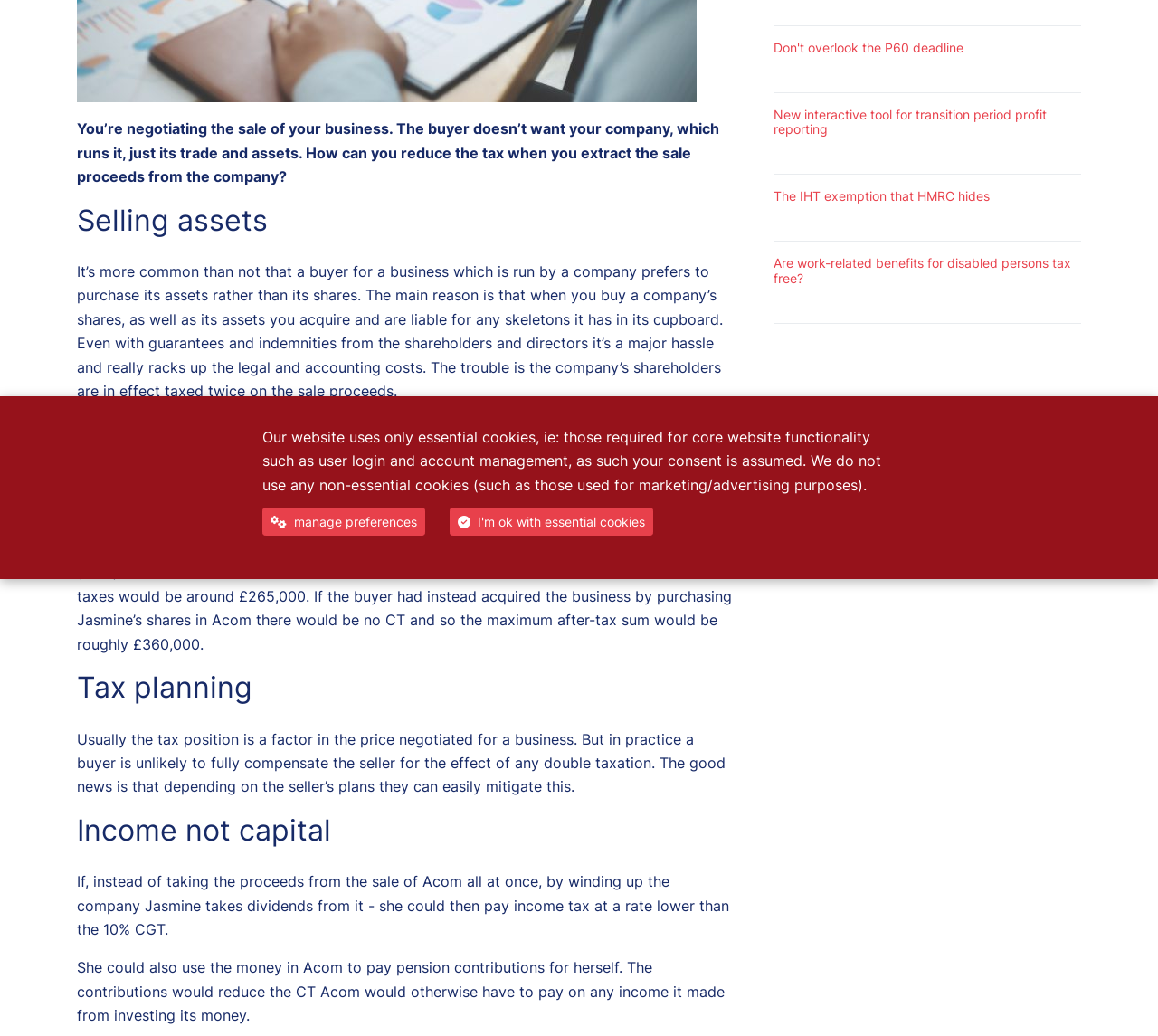Bounding box coordinates are to be given in the format (top-left x, top-left y, bottom-right x, bottom-right y). All values must be floating point numbers between 0 and 1. Provide the bounding box coordinate for the UI element described as: Don't overlook the P60 deadline

[0.668, 0.038, 0.832, 0.053]